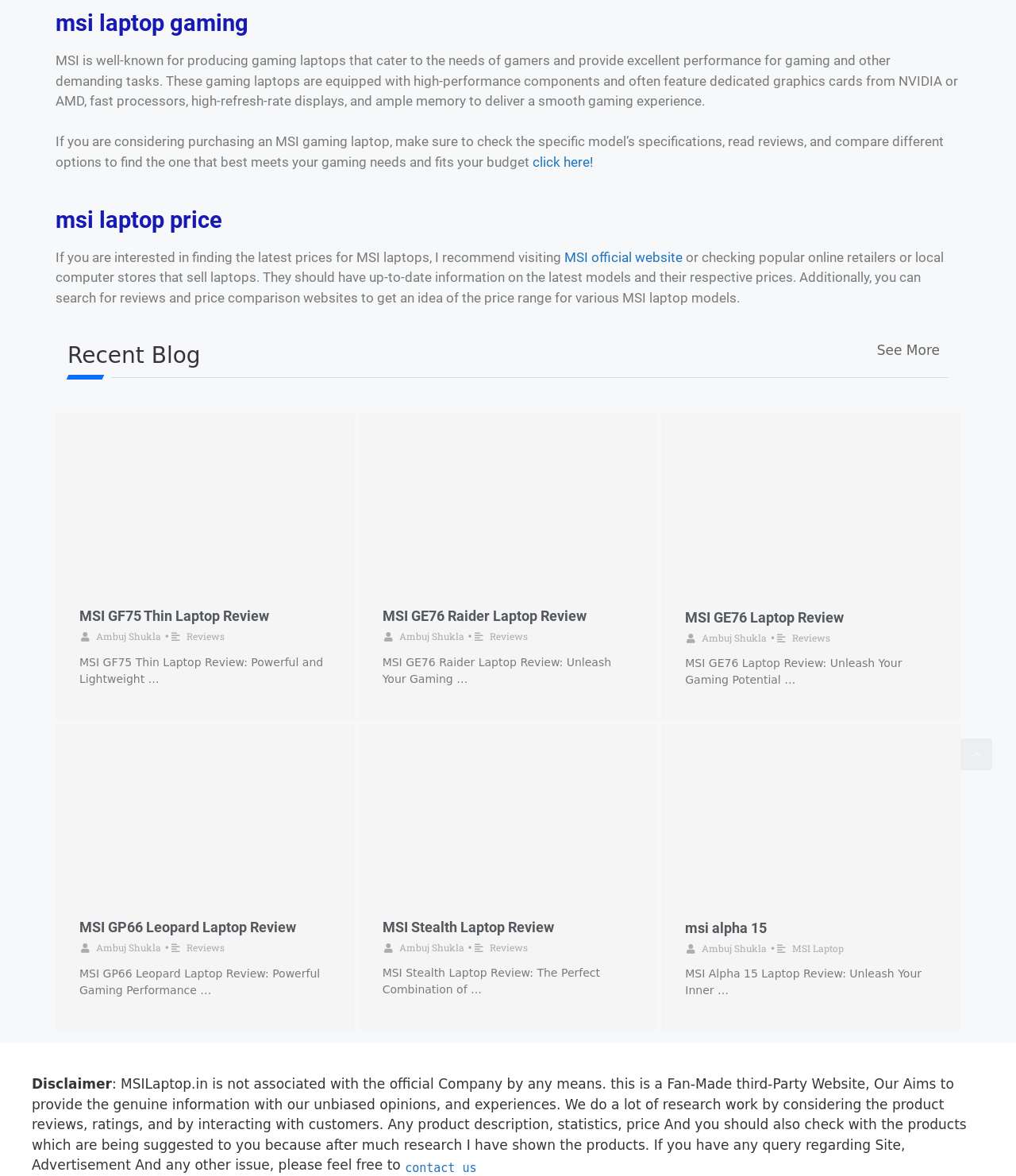Please answer the following question using a single word or phrase: 
Where can I find the latest prices for MSI laptops?

MSI official website